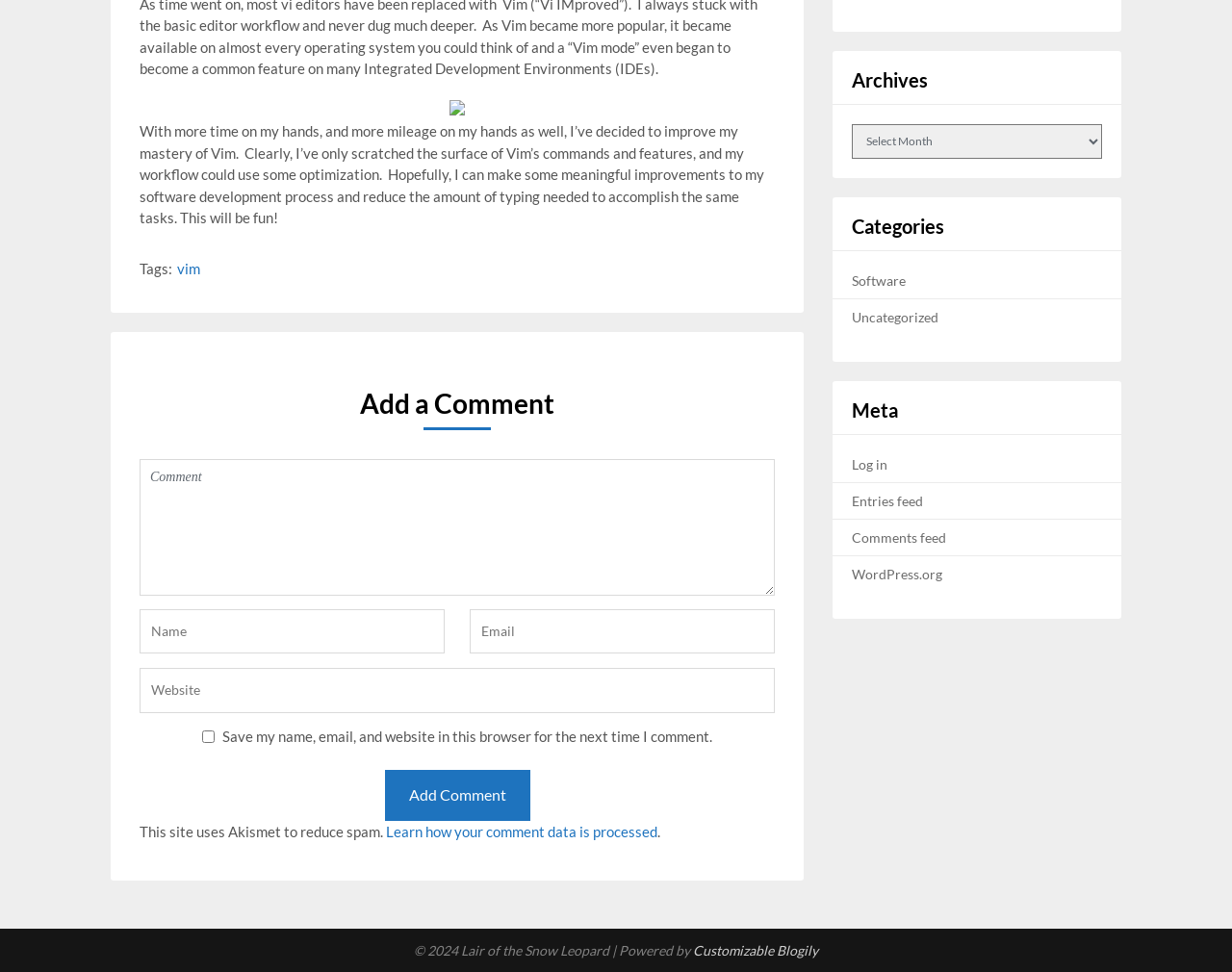Extract the bounding box coordinates for the UI element described as: "Software".

[0.691, 0.28, 0.735, 0.297]